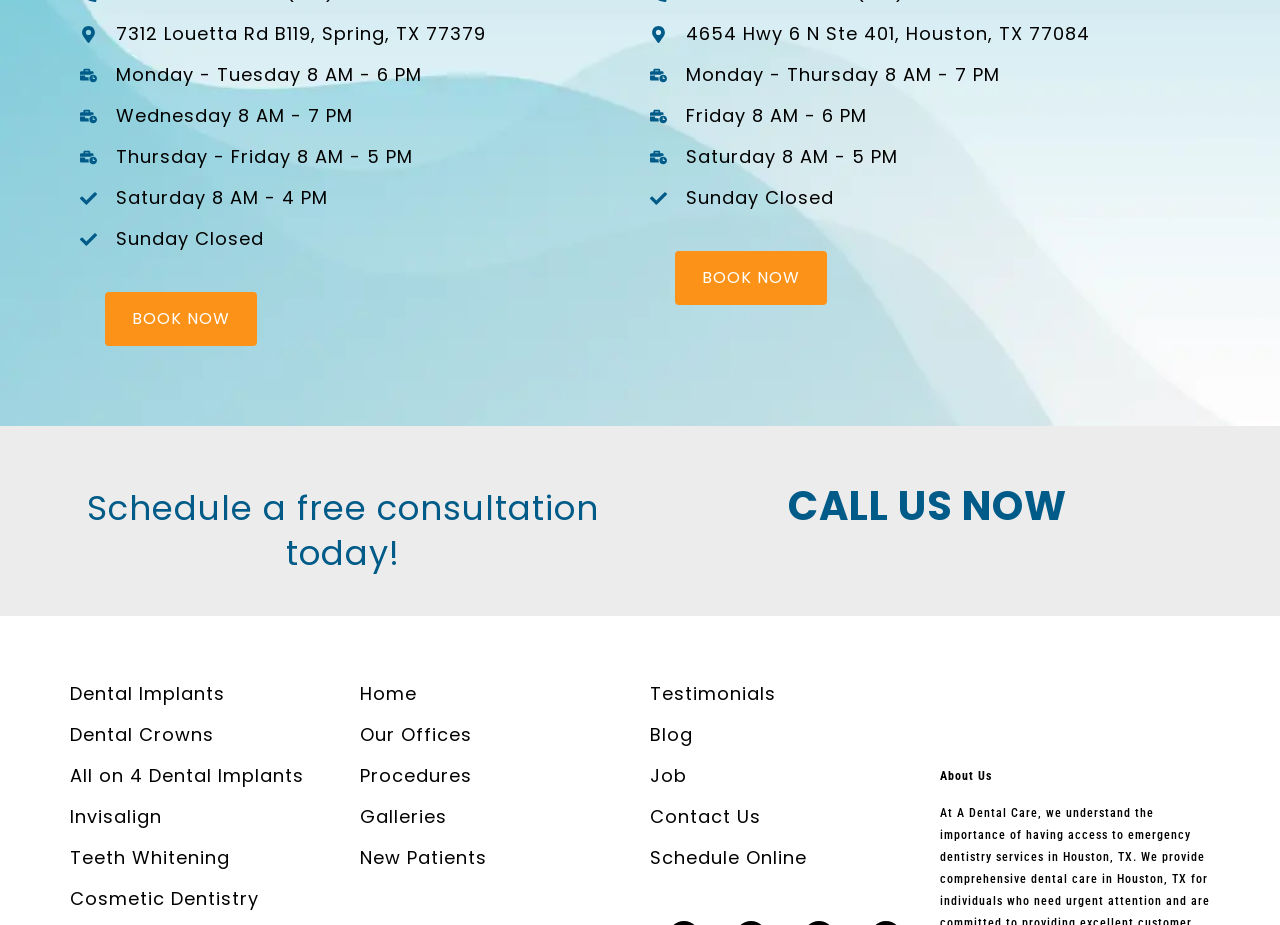For the following element description, predict the bounding box coordinates in the format (top-left x, top-left y, bottom-right x, bottom-right y). All values should be floating point numbers between 0 and 1. Description: CALL US NOW

[0.616, 0.517, 0.834, 0.577]